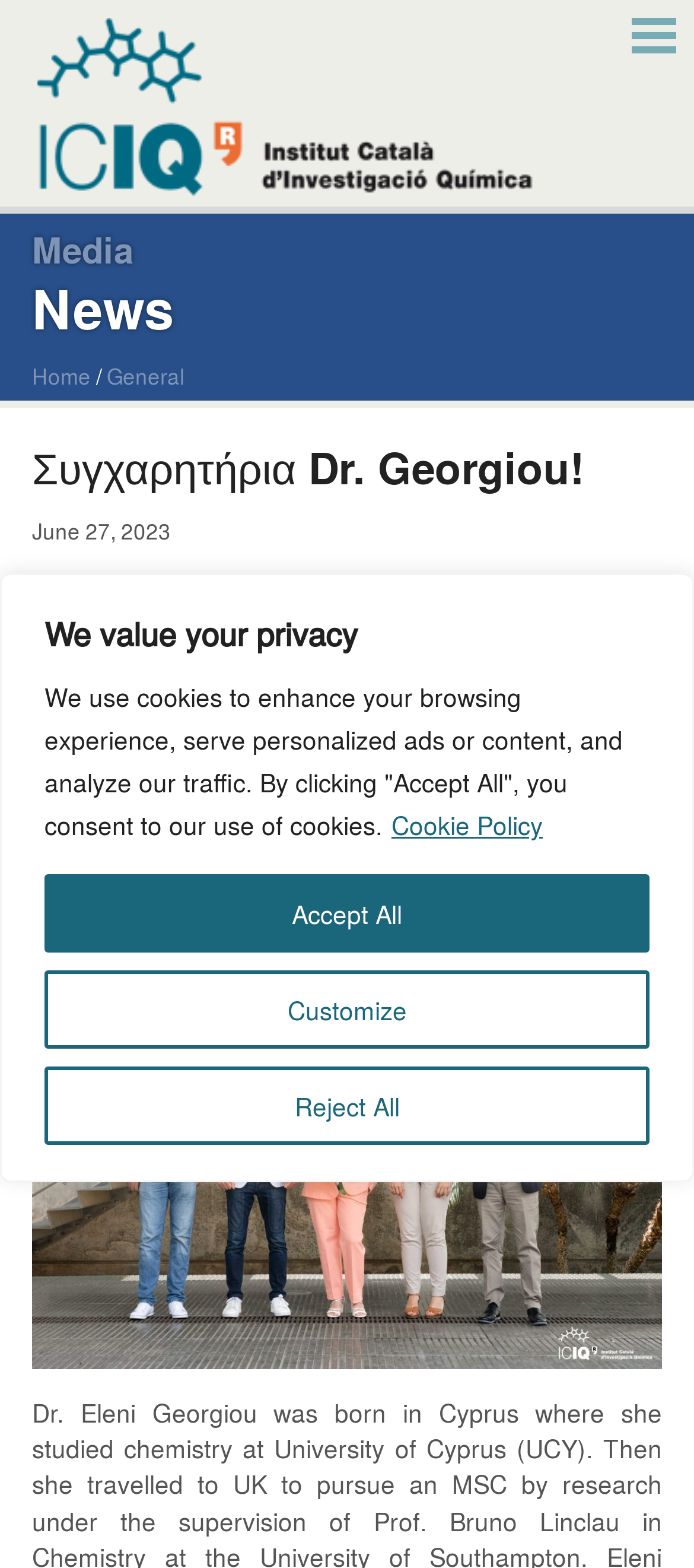Use a single word or phrase to answer this question: 
Is there a figure on the webpage?

Yes